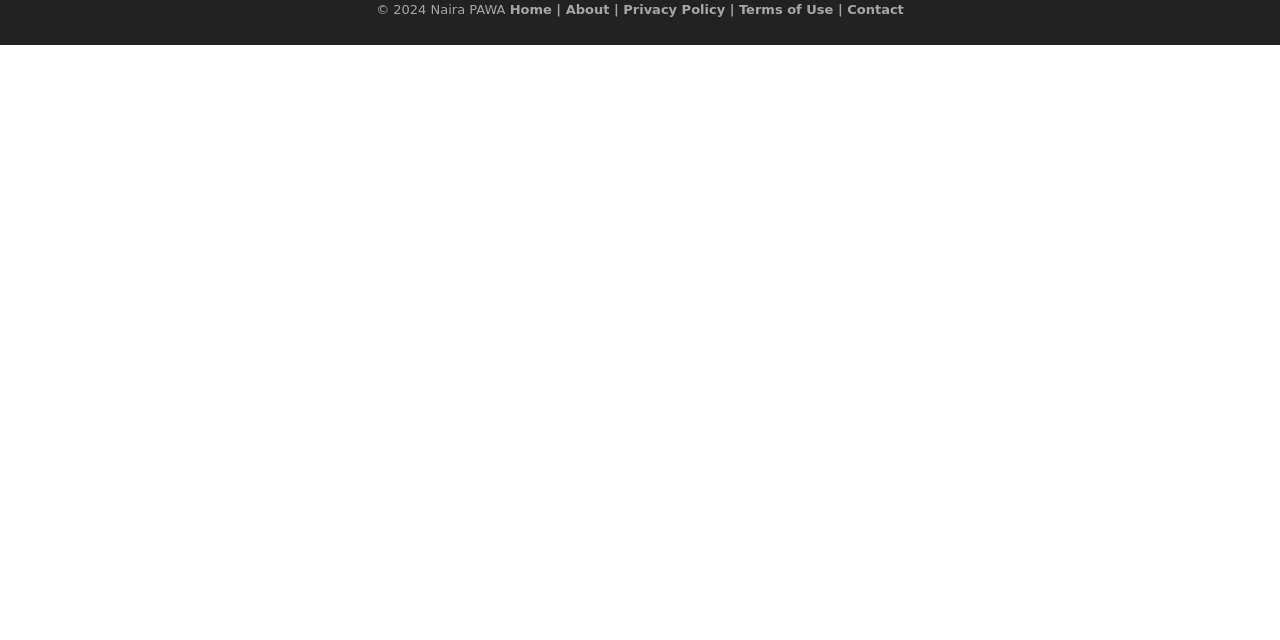Locate the bounding box of the user interface element based on this description: "Naira PAWA".

[0.336, 0.003, 0.395, 0.026]